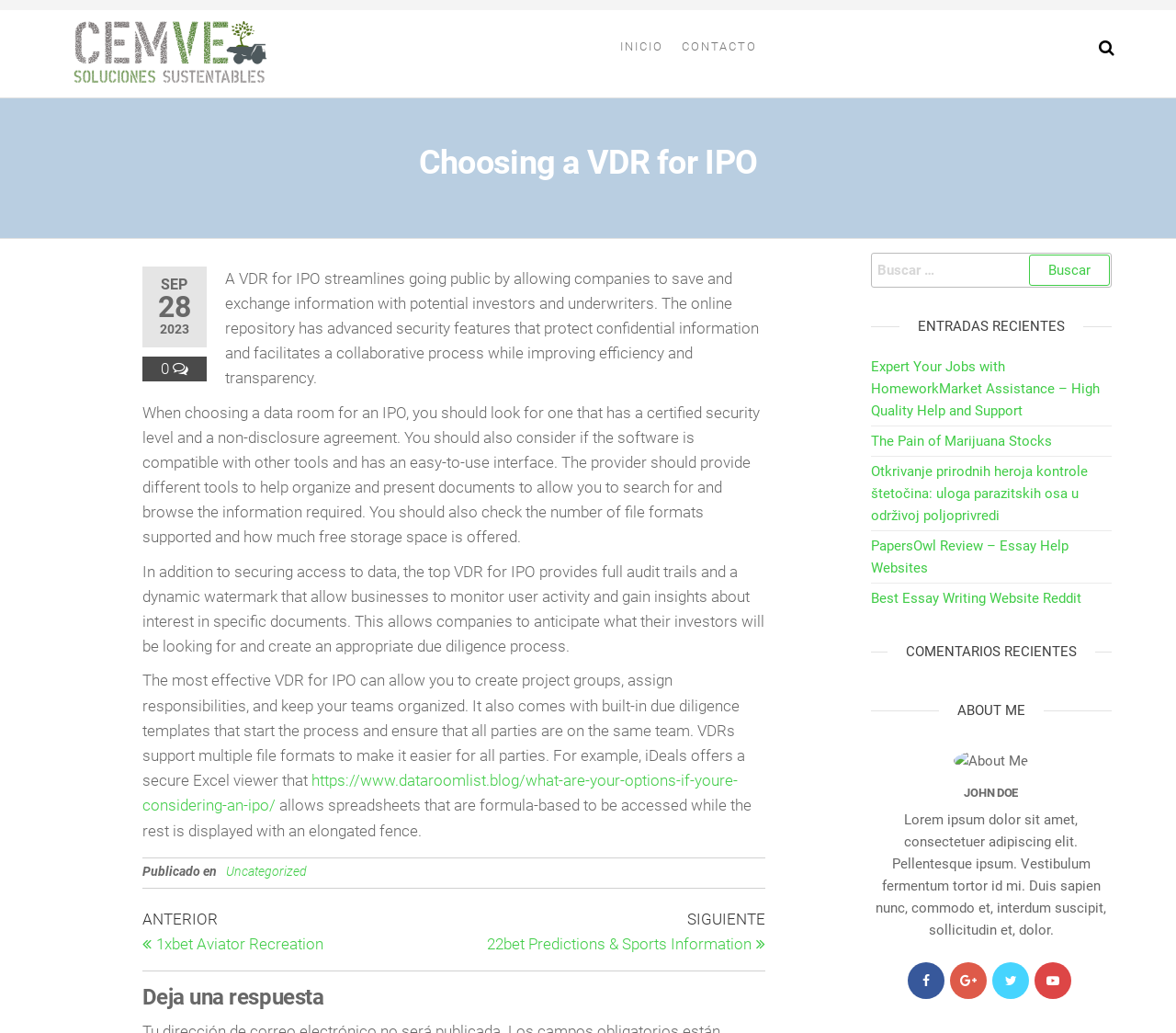Give a comprehensive overview of the webpage, including key elements.

This webpage is about choosing a Virtual Data Room (VDR) for an Initial Public Offering (IPO). At the top, there is a logo and a navigation menu with links to "INICIO" and "CONTACTO". Below the navigation menu, there is a heading that reads "Choosing a VDR for IPO" with a date "SEP 28, 2023" next to it. 

The main content of the webpage is divided into several sections. The first section explains the importance of a VDR for IPO, highlighting its benefits in streamlining the process, saving time, and improving efficiency and transparency. The second section provides guidance on what to look for when choosing a VDR, including certified security, non-disclosure agreements, compatibility with other tools, and ease of use. 

The third section discusses the features of a top VDR for IPO, such as full audit trails, dynamic watermarks, and the ability to create project groups and assign responsibilities. There is also a link to a blog post about options for considering an IPO. 

Below the main content, there are several sections, including "ENTRADAS RECIENTES" (Recent Entries) with links to various articles, "COMENTARIOS RECIENTES" (Recent Comments), and "ABOUT ME" with a brief bio and social media links. The webpage also has a search bar at the top right corner.